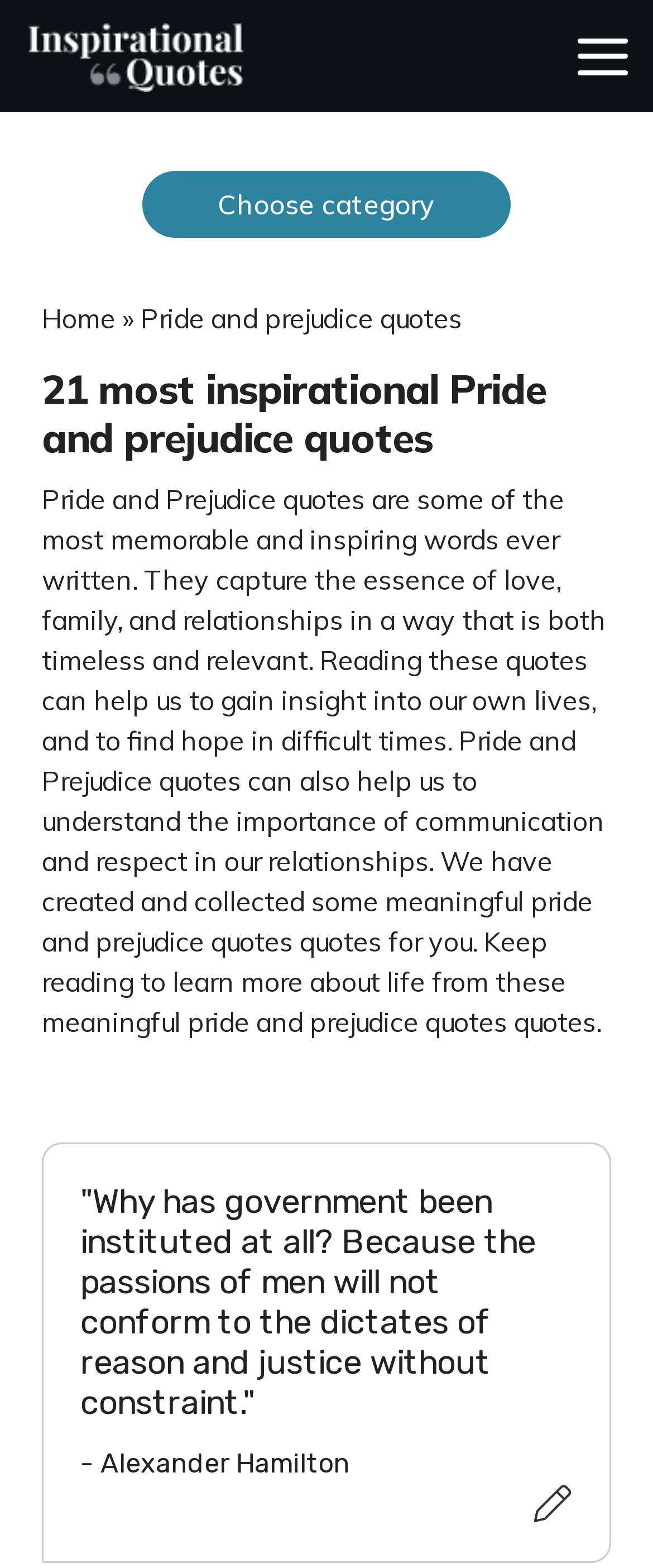How many inspirational Pride and Prejudice quotes are listed?
Based on the visual content, answer with a single word or a brief phrase.

21